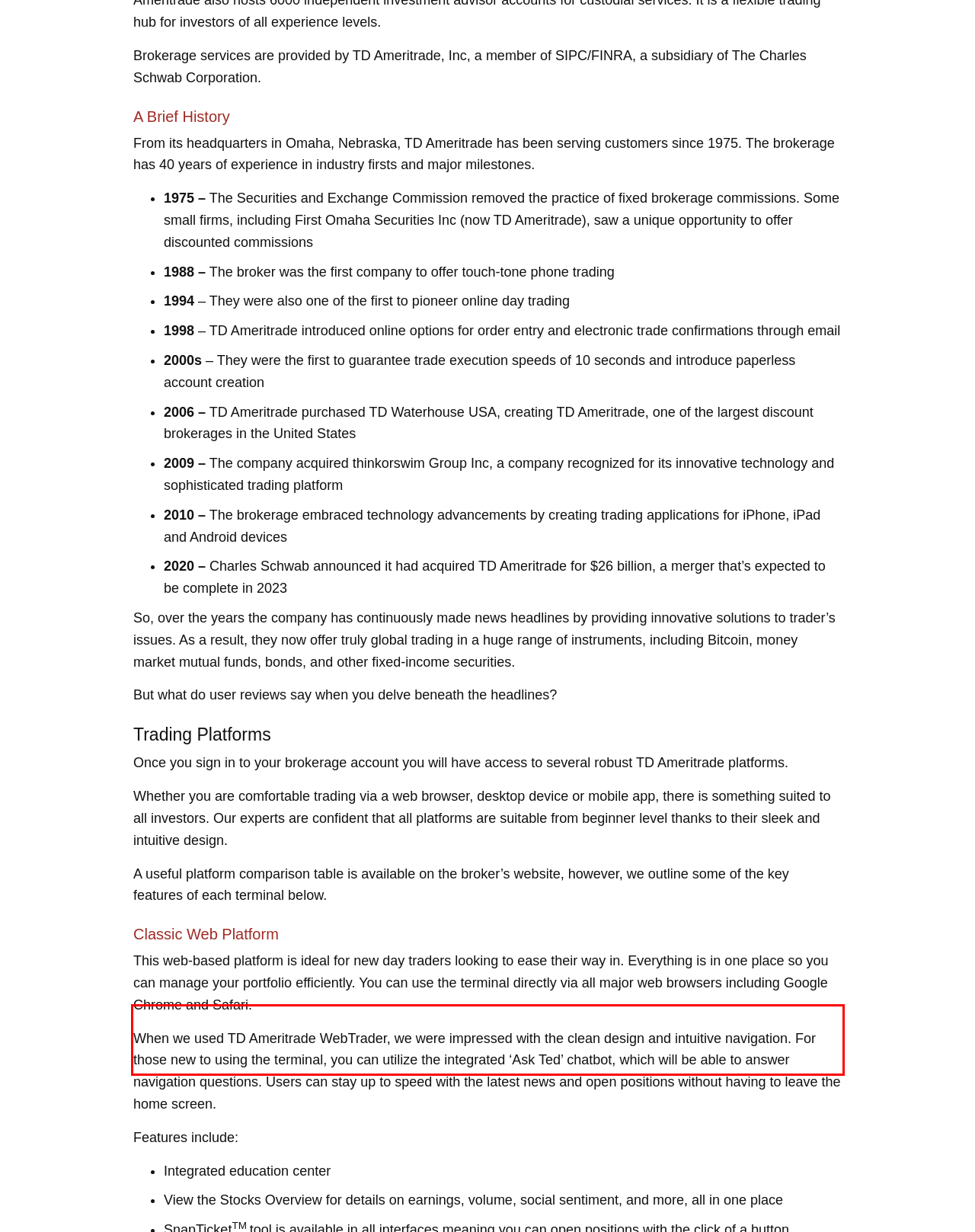Given a webpage screenshot with a red bounding box, perform OCR to read and deliver the text enclosed by the red bounding box.

All contents on this site is for informational purposes only and does not constitute financial advice. Consult relevant financial professionals in your country of residence to get personalised advice before you make any trading or investing decisions. Daytrading.com may receive compensation from the brands or services mentioned on this website.